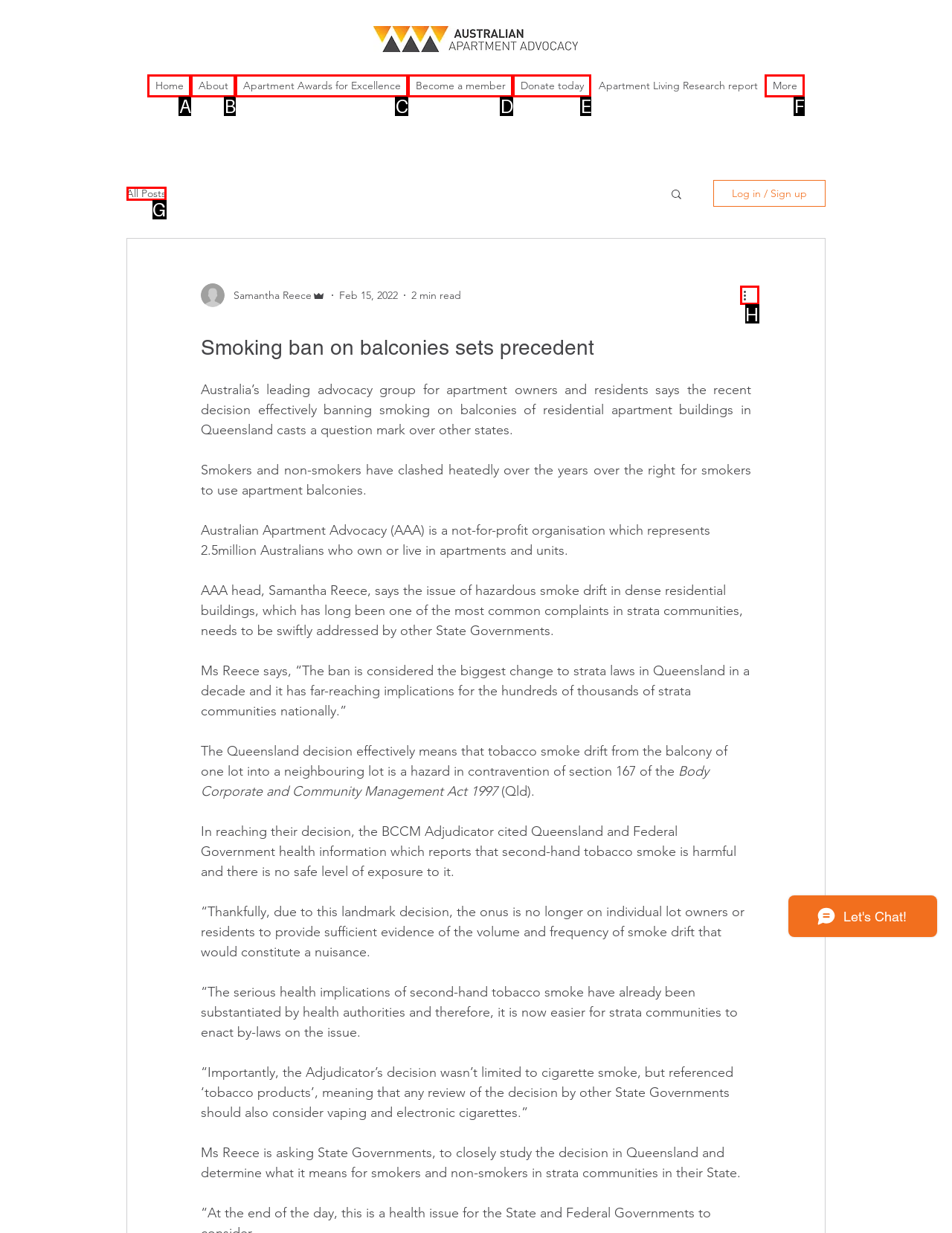Tell me which one HTML element I should click to complete the following task: Read more about the blog post Answer with the option's letter from the given choices directly.

H